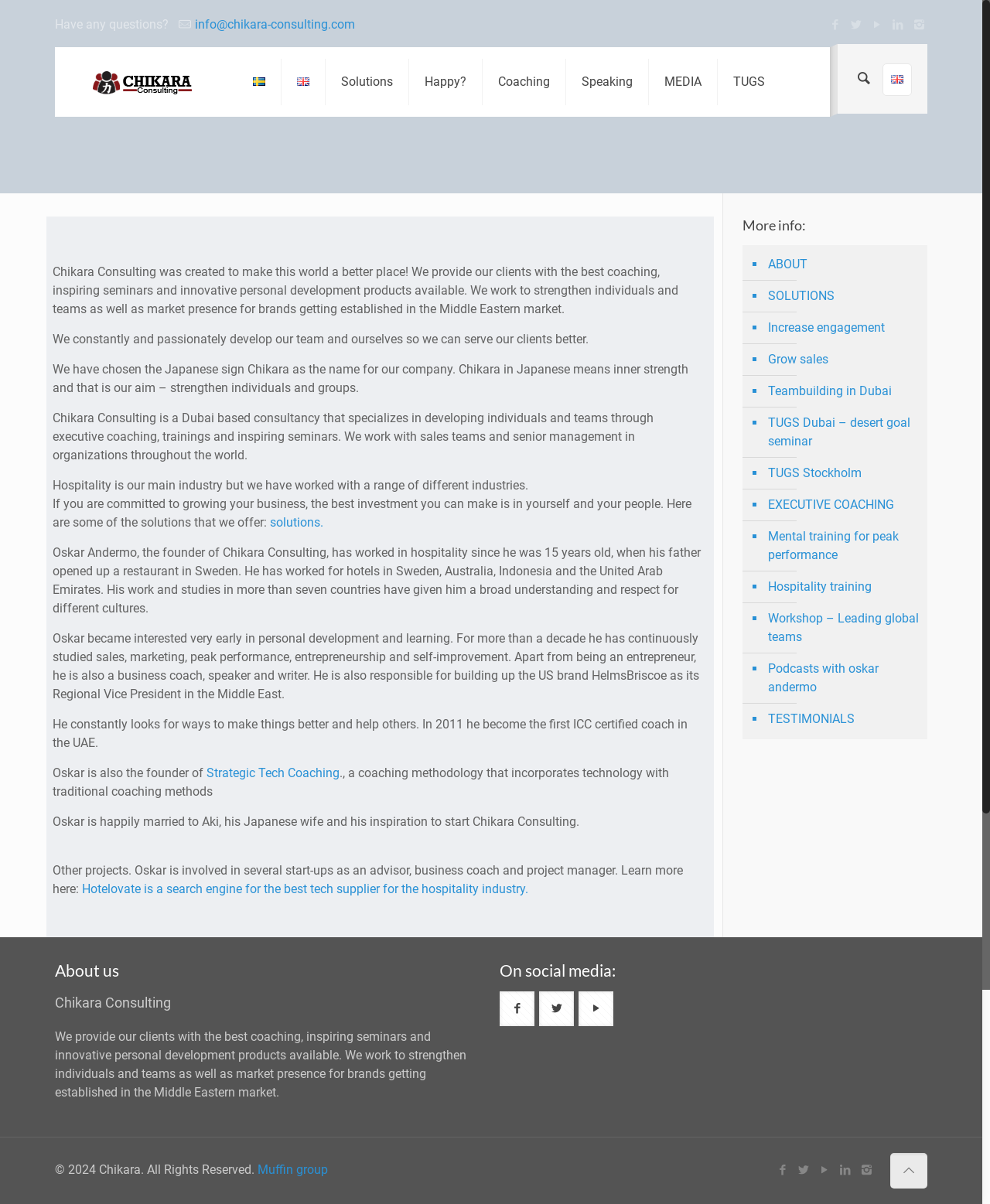Answer in one word or a short phrase: 
What is the language of the webpage?

English